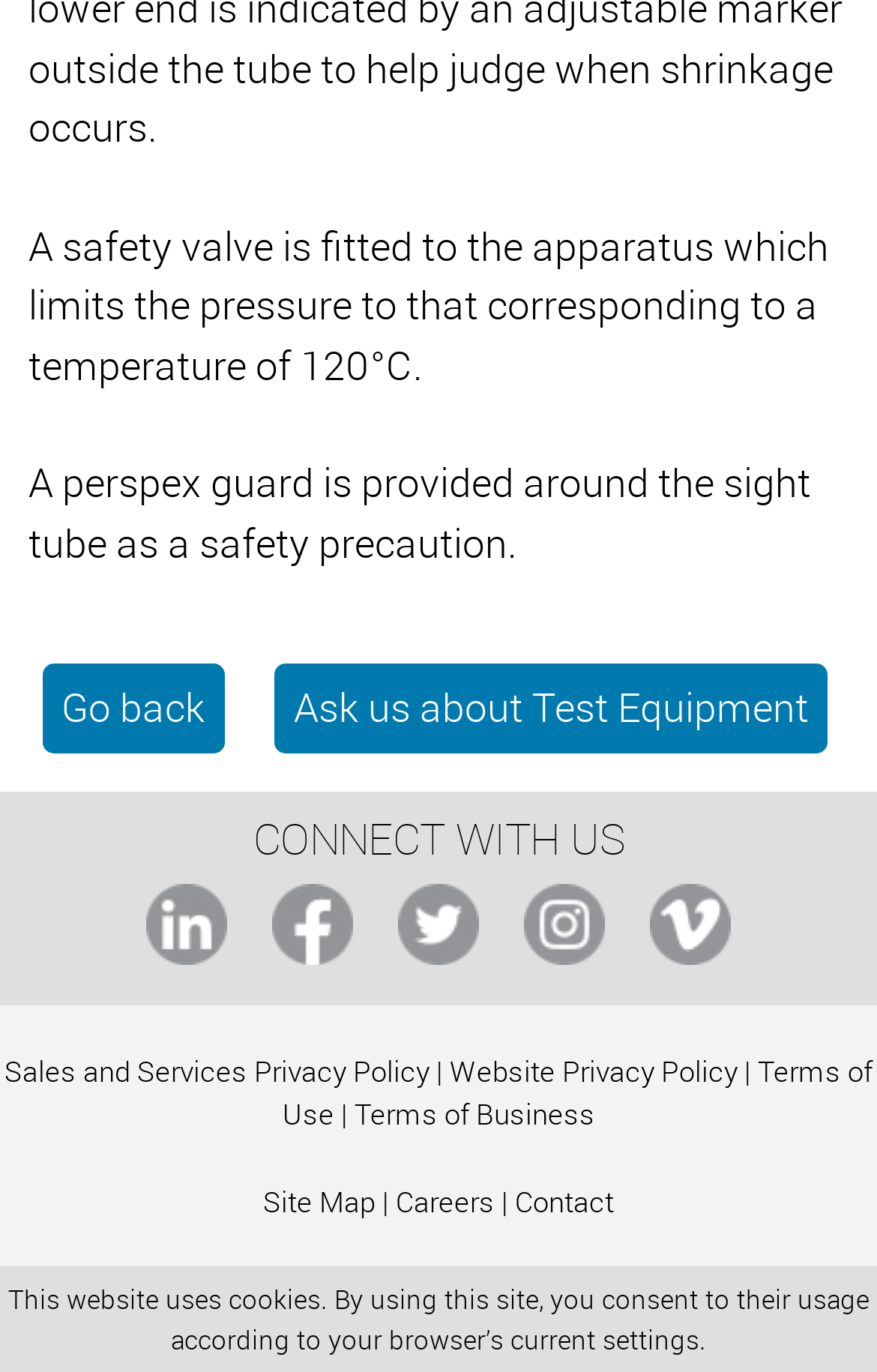Provide a single word or phrase answer to the question: 
How many social media platforms can you connect with?

5